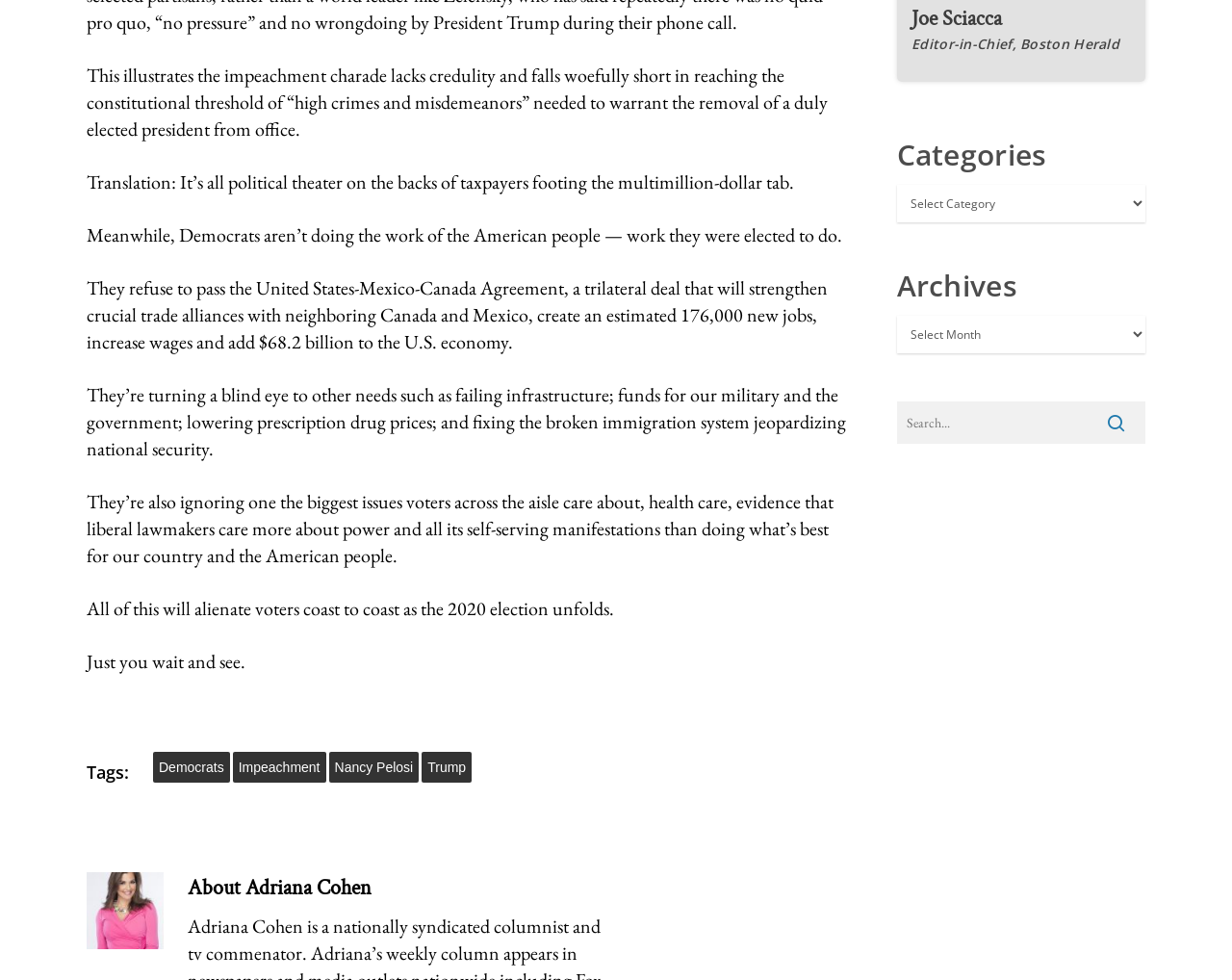Please locate the bounding box coordinates of the element that needs to be clicked to achieve the following instruction: "Select a category". The coordinates should be four float numbers between 0 and 1, i.e., [left, top, right, bottom].

[0.728, 0.188, 0.93, 0.227]